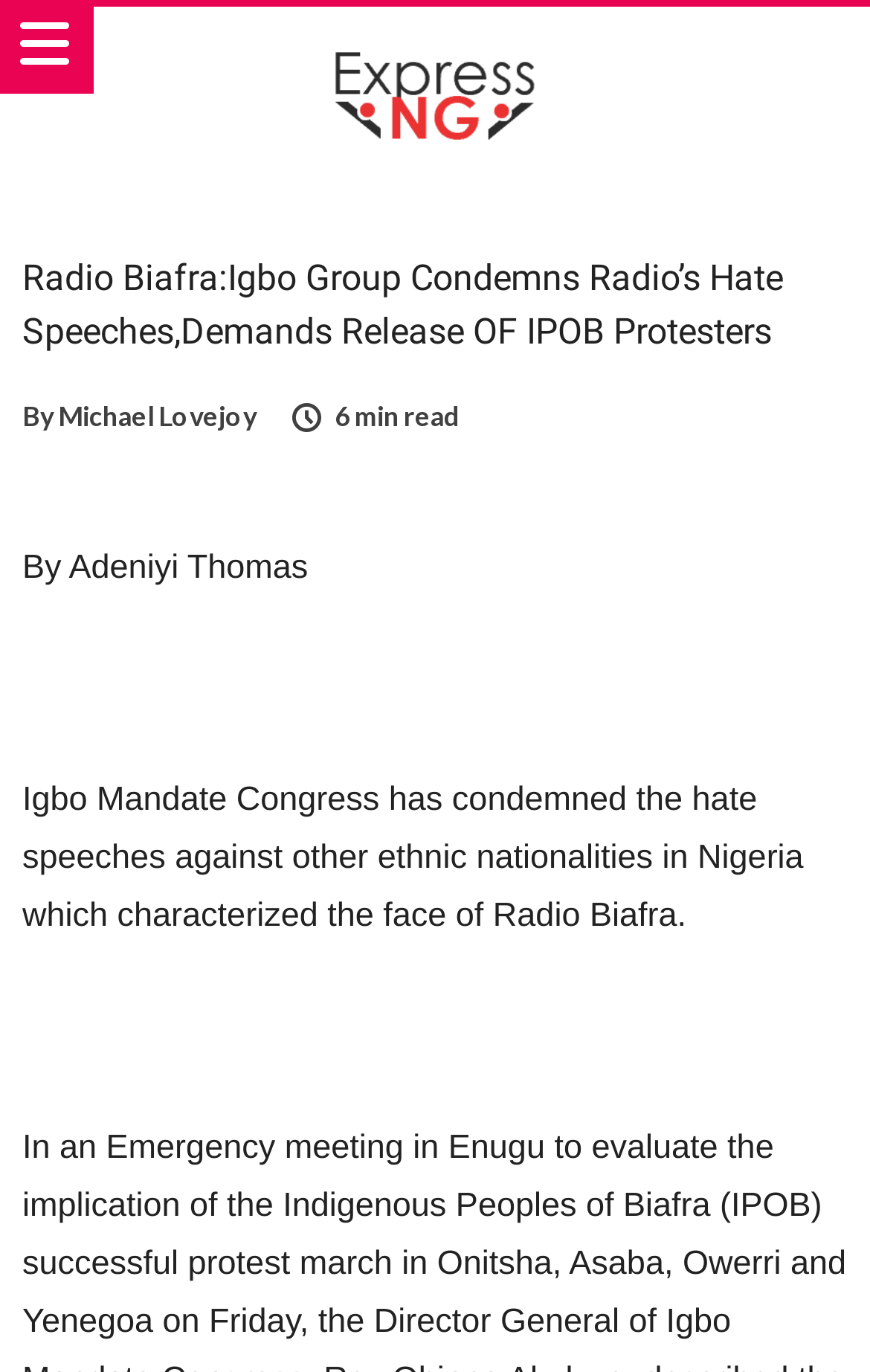Extract the primary headline from the webpage and present its text.

Radio Biafra:Igbo Group Condemns Radio’s Hate Speeches,Demands Release OF IPOB Protesters